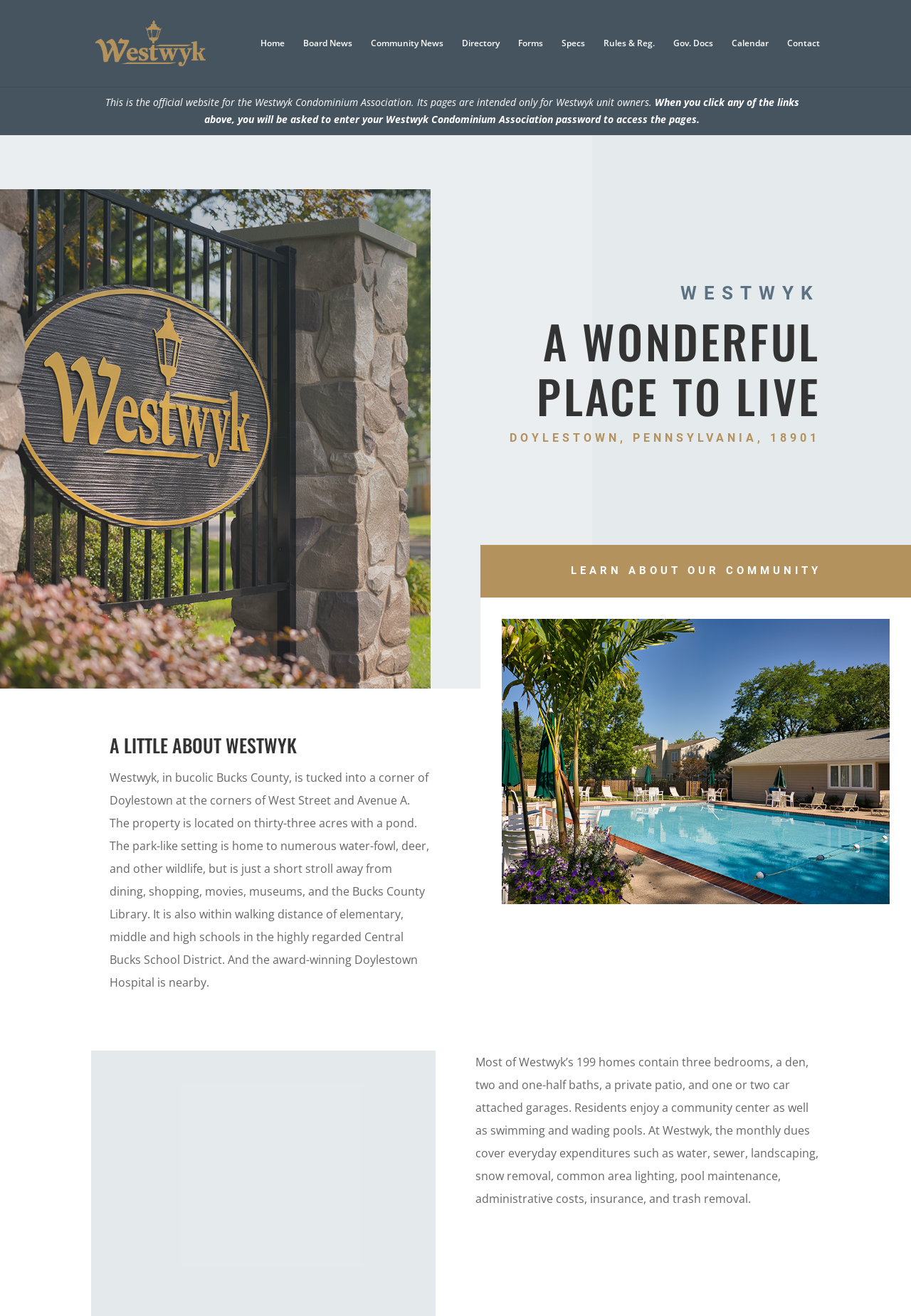Specify the bounding box coordinates of the region I need to click to perform the following instruction: "Click the Home link". The coordinates must be four float numbers in the range of 0 to 1, i.e., [left, top, right, bottom].

[0.286, 0.029, 0.312, 0.066]